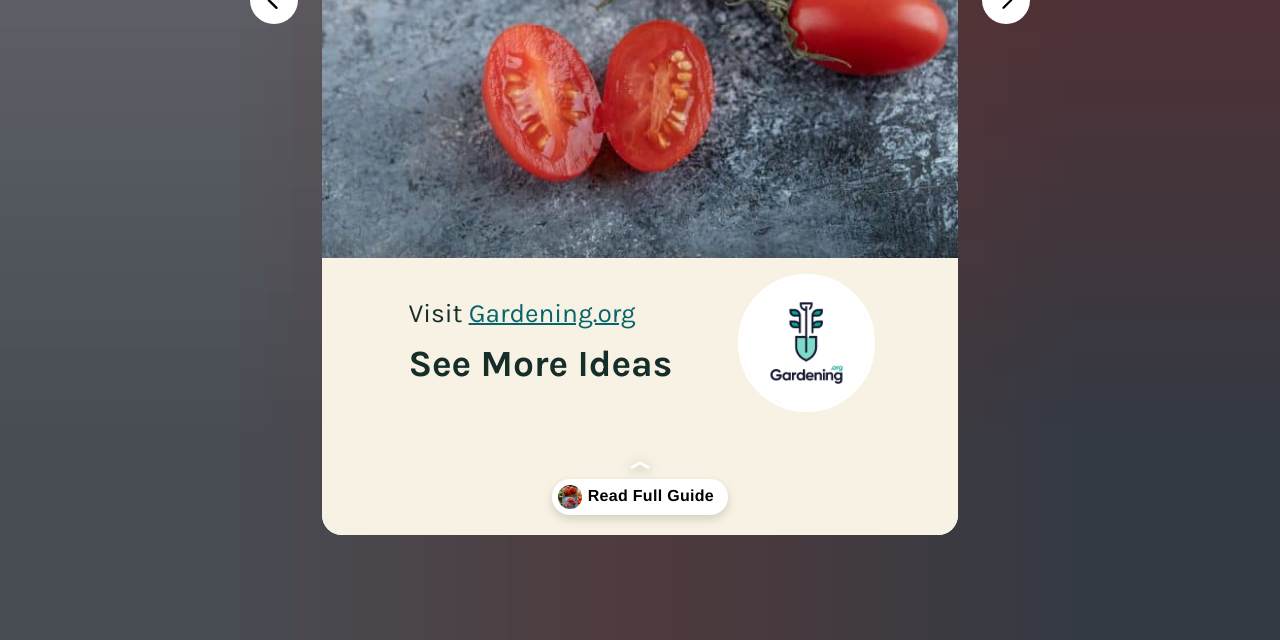Determine the bounding box coordinates in the format (top-left x, top-left y, bottom-right x, bottom-right y). Ensure all values are floating point numbers between 0 and 1. Identify the bounding box of the UI element described by: Read Full Guide

[0.252, 0.719, 0.748, 0.835]